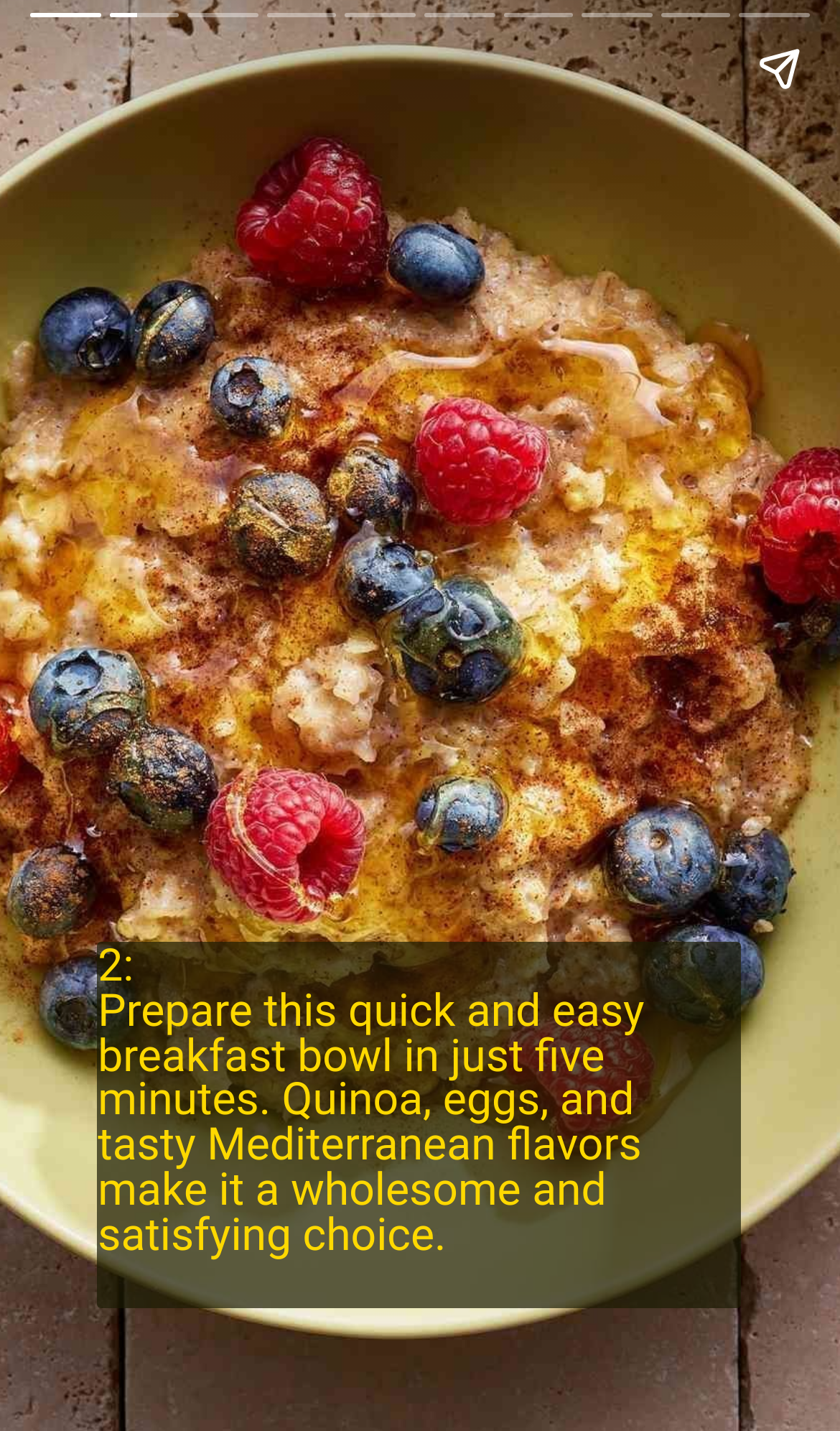What is the headline of the webpage?

LIKE SHARE SUBSCRIBE